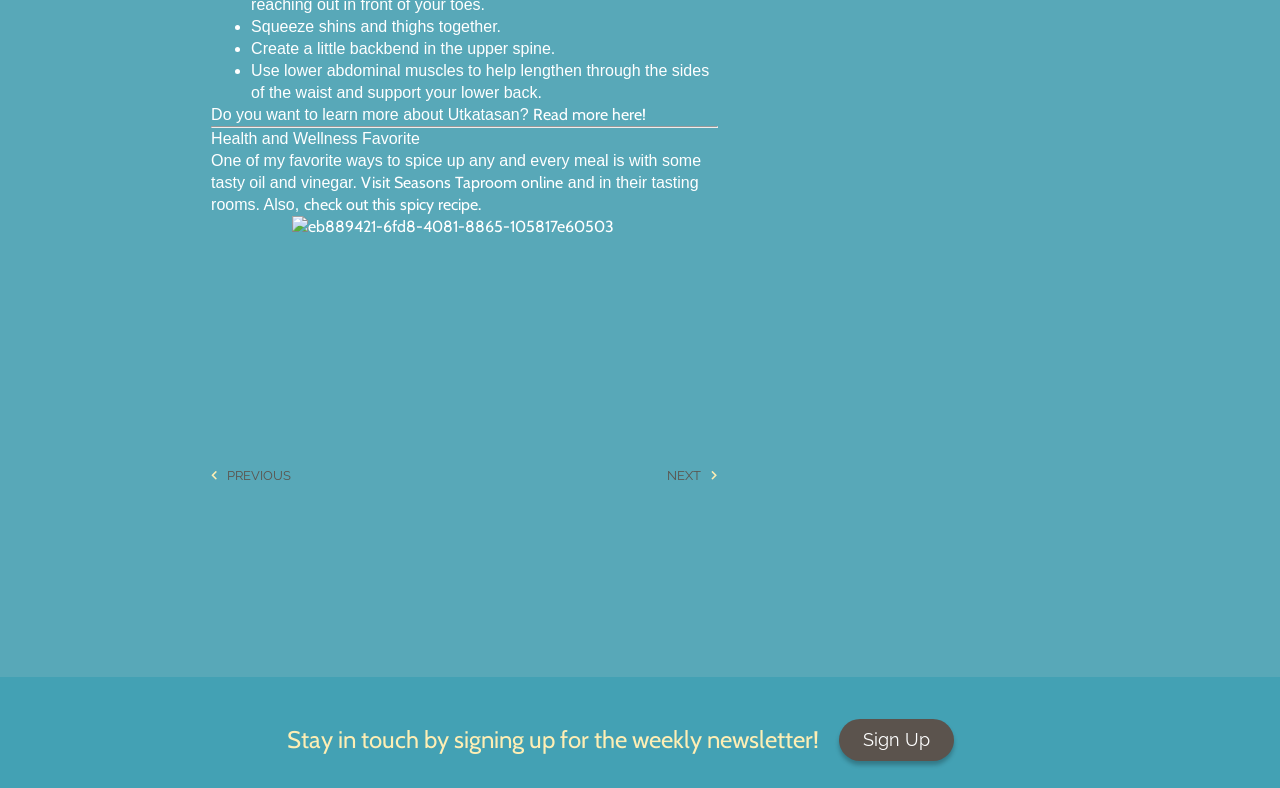Please find the bounding box coordinates (top-left x, top-left y, bottom-right x, bottom-right y) in the screenshot for the UI element described as follows: Read more here!

[0.416, 0.134, 0.508, 0.158]